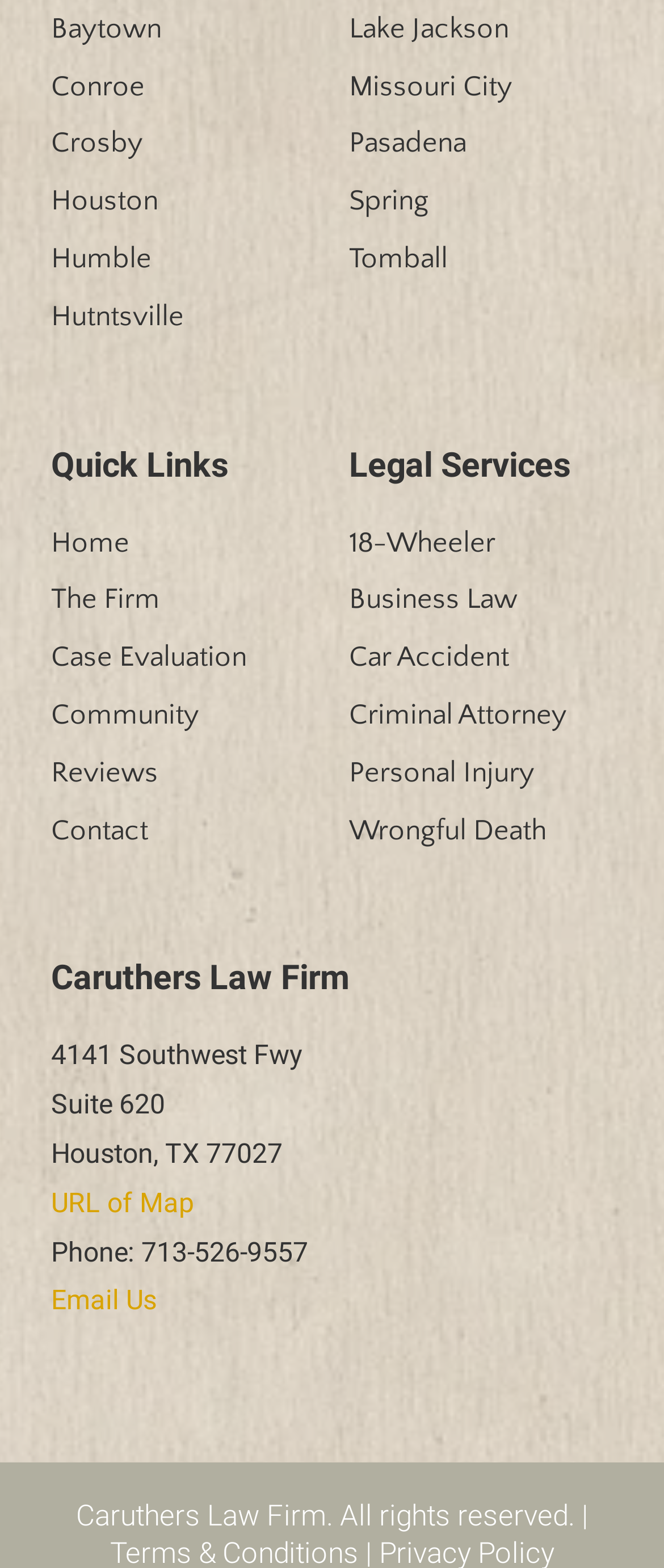Utilize the details in the image to give a detailed response to the question: What is the name of the law firm?

I found a heading element with the text 'Caruthers Law Firm' and a link with the same text, which suggests that this is the name of the law firm. Additionally, the address and contact information of the law firm are provided below this heading.